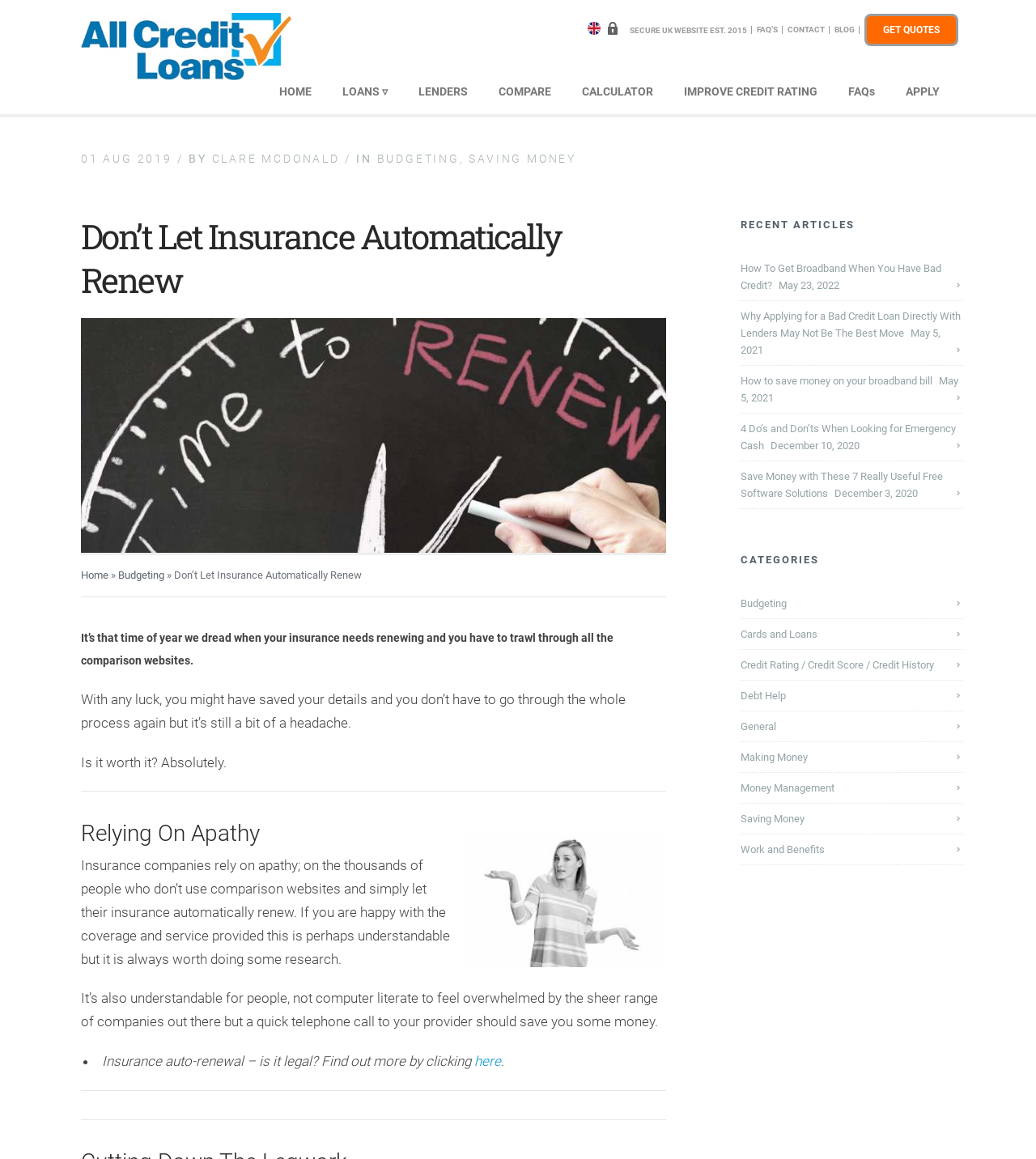Determine the bounding box coordinates of the clickable element to achieve the following action: 'Click the 'GET QUOTES' button'. Provide the coordinates as four float values between 0 and 1, formatted as [left, top, right, bottom].

[0.834, 0.012, 0.925, 0.04]